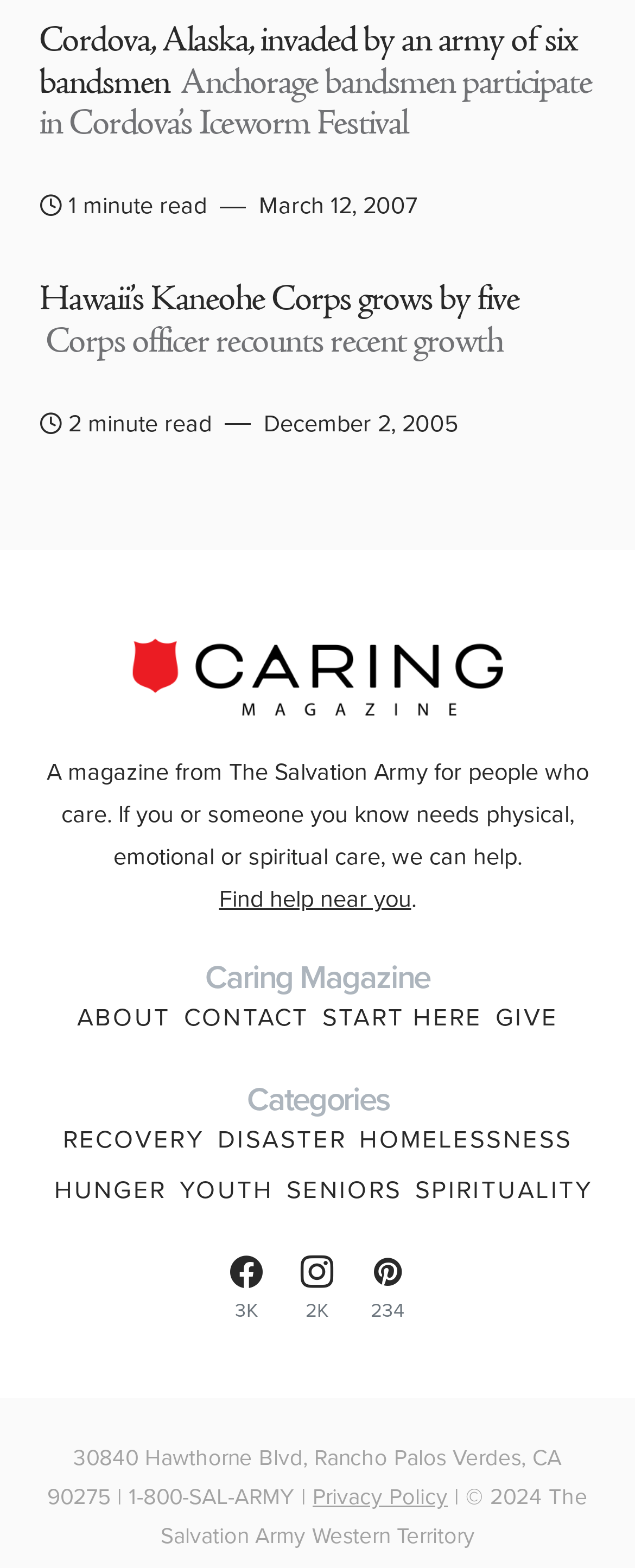Identify the bounding box coordinates of the area that should be clicked in order to complete the given instruction: "Read article about Cordova, Alaska, invaded by an army of six bandsmen". The bounding box coordinates should be four float numbers between 0 and 1, i.e., [left, top, right, bottom].

[0.062, 0.013, 0.938, 0.094]